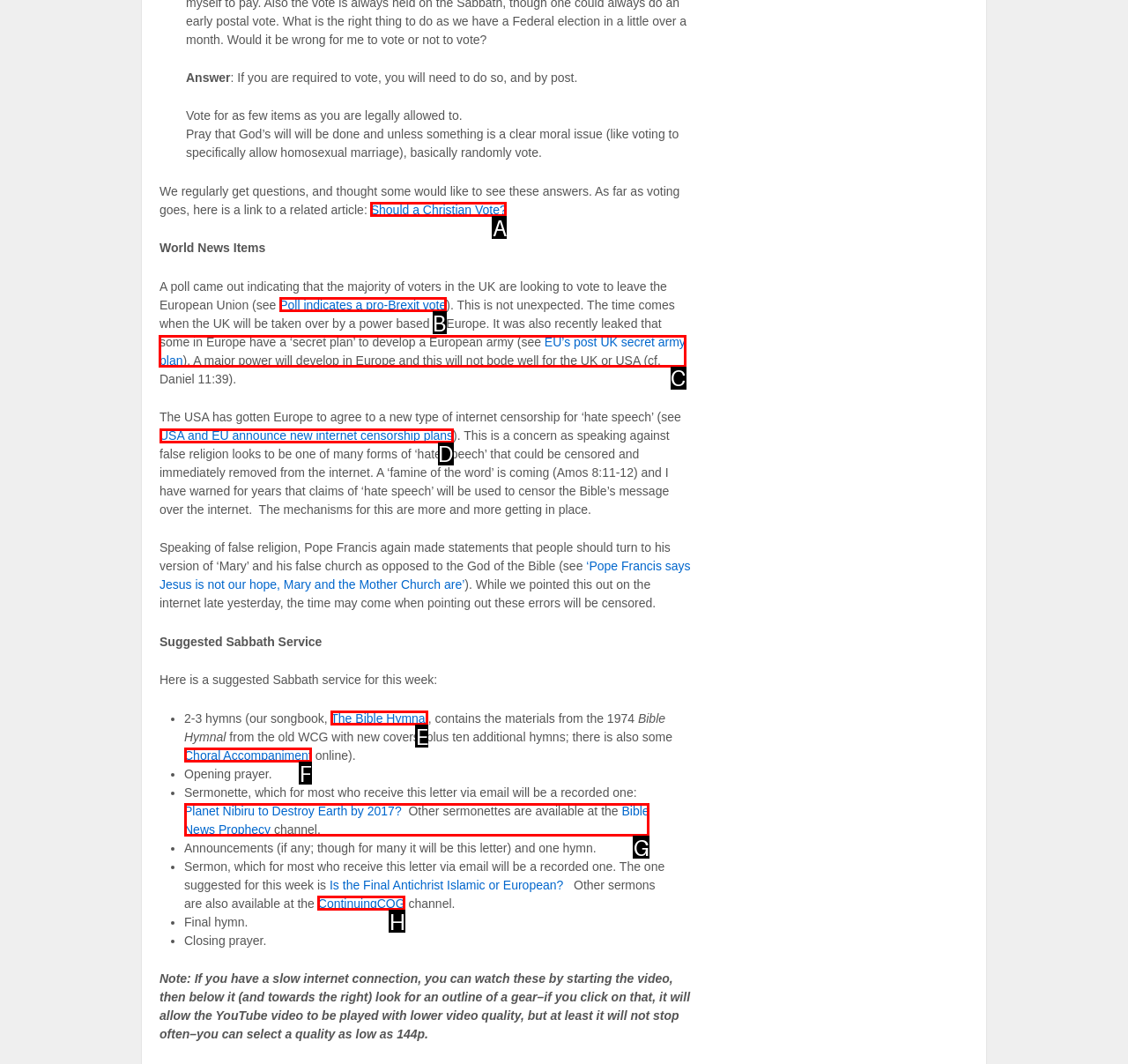Tell me which letter I should select to achieve the following goal: Visit the lifestyle section
Answer with the corresponding letter from the provided options directly.

None